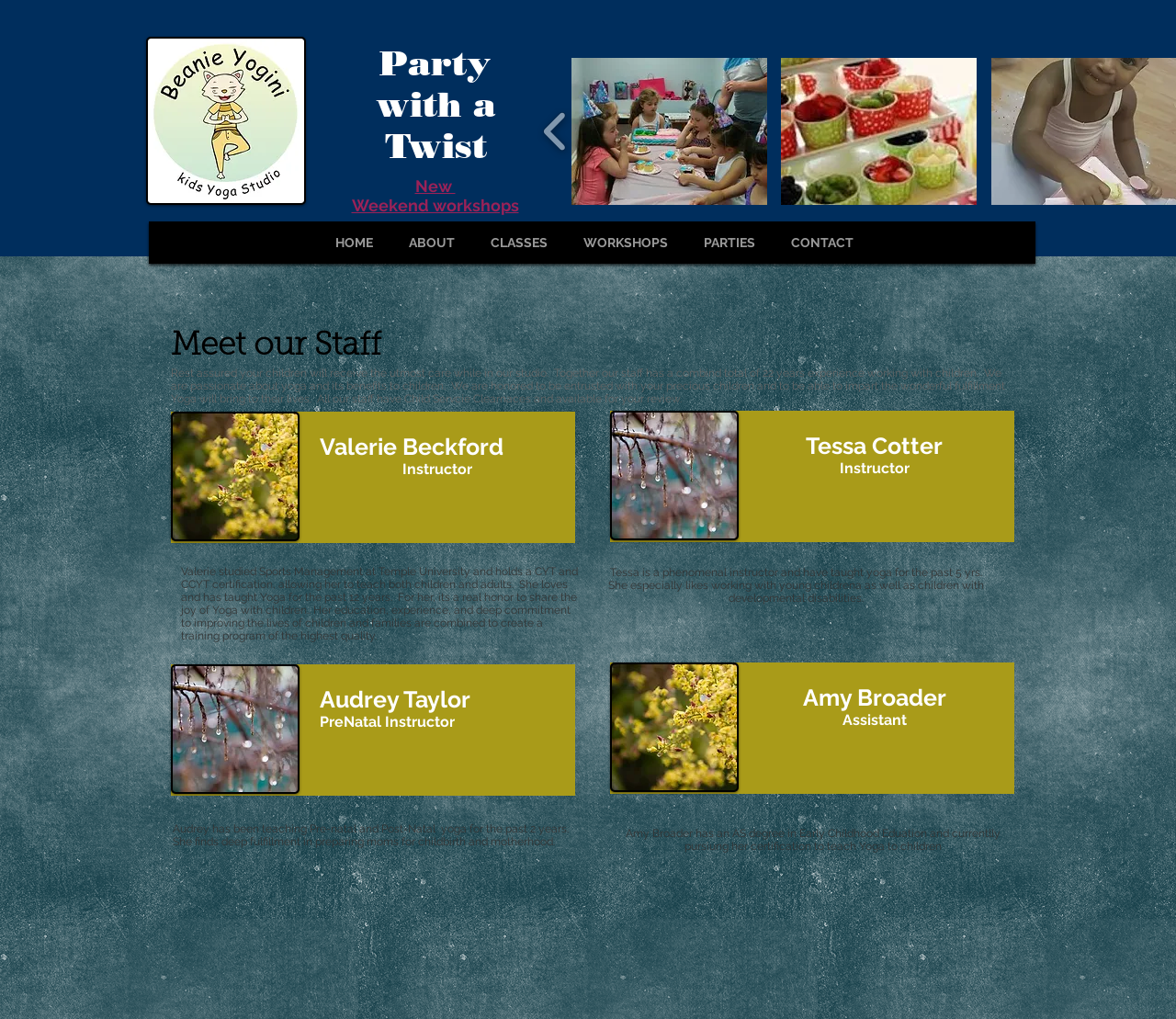Use a single word or phrase to answer the following:
What is the topic of the 'Party with a Twist' heading?

Kids parties